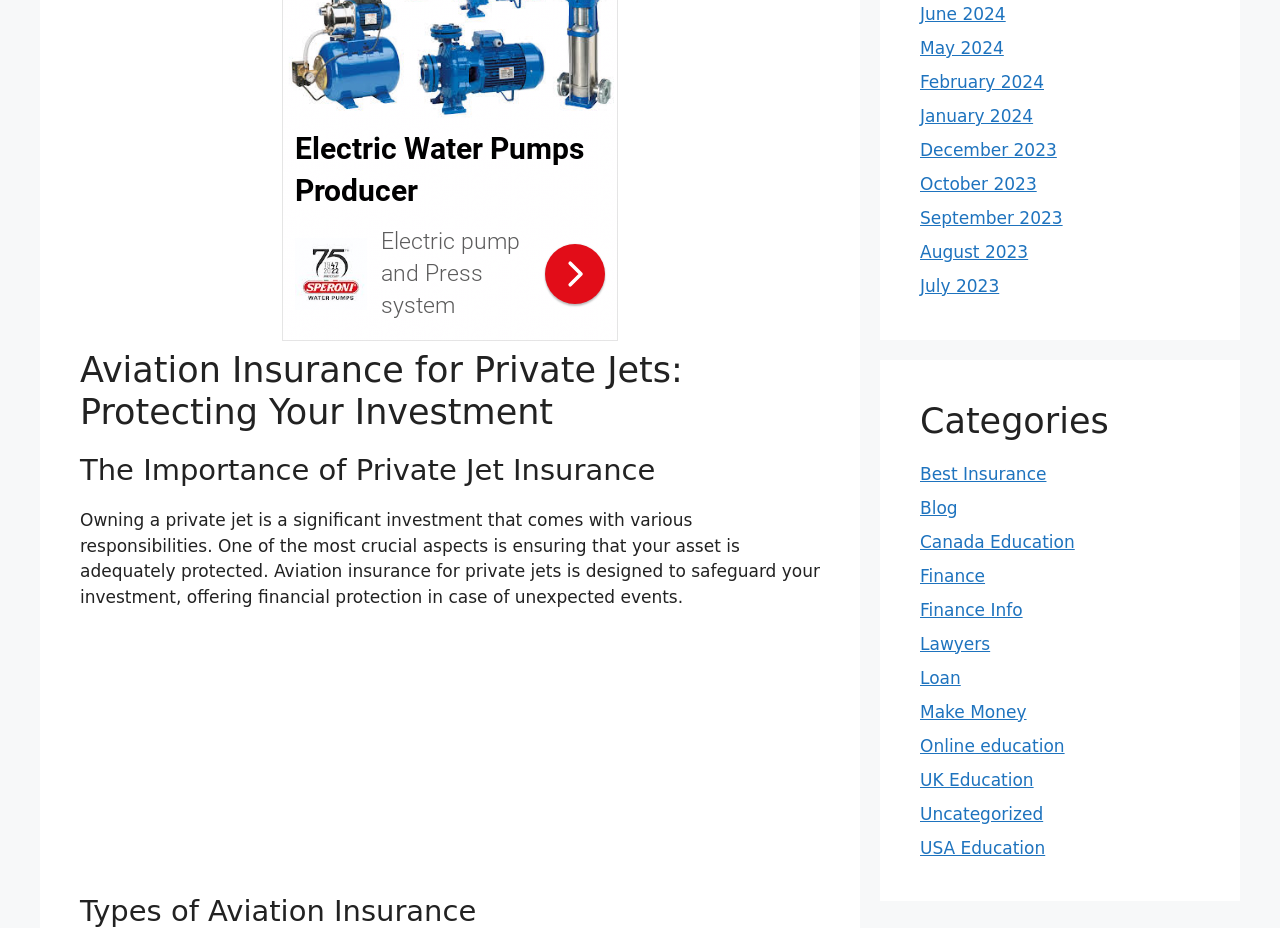With reference to the image, please provide a detailed answer to the following question: How many headings are there in the main article?

The main article has two headings: 'Aviation Insurance for Private Jets: Protecting Your Investment' and 'The Importance of Private Jet Insurance', which totals two headings.